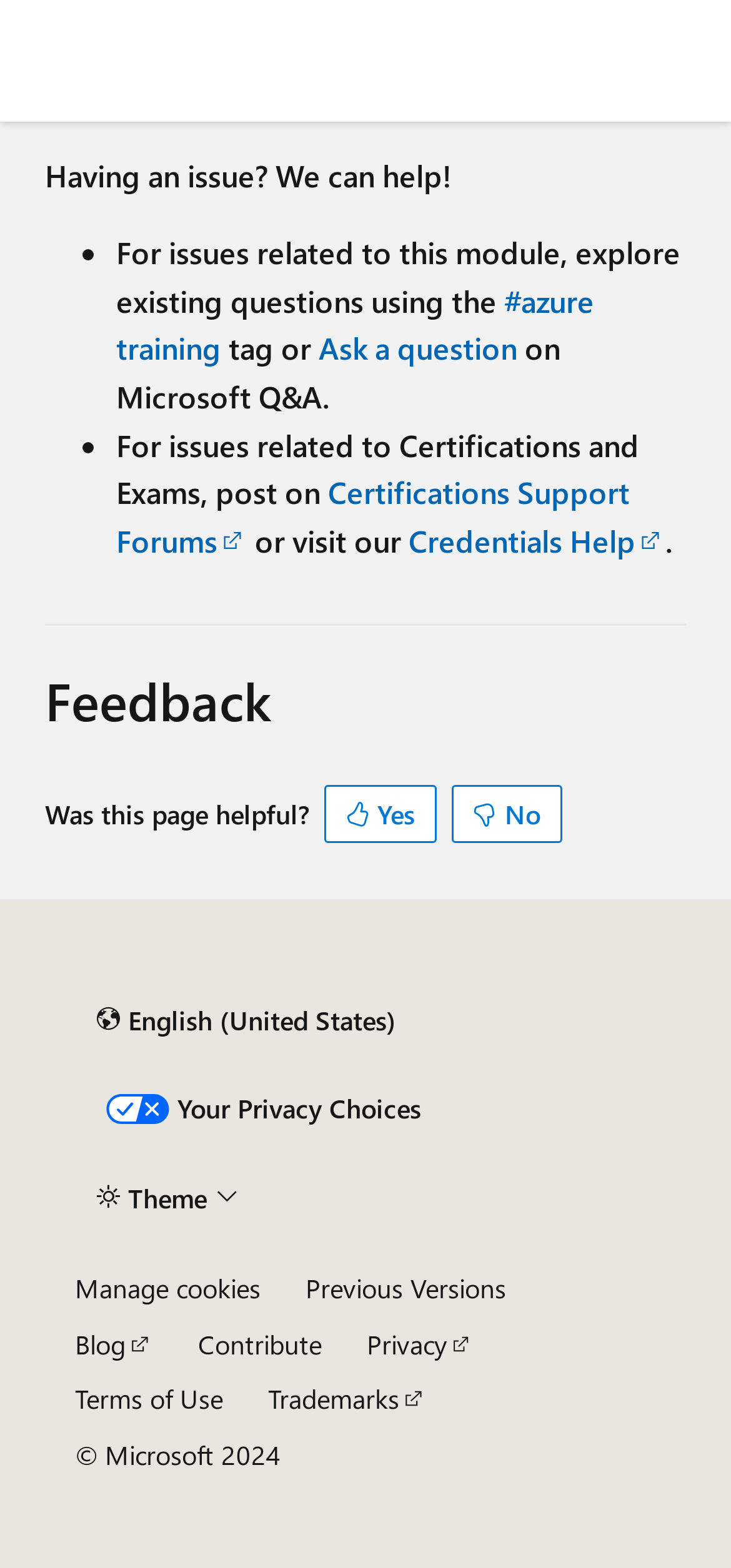Using the elements shown in the image, answer the question comprehensively: How many buttons are available in the feedback section?

The feedback section has two buttons, 'Yes' and 'No', which are used to gather user input on the helpfulness of the page.